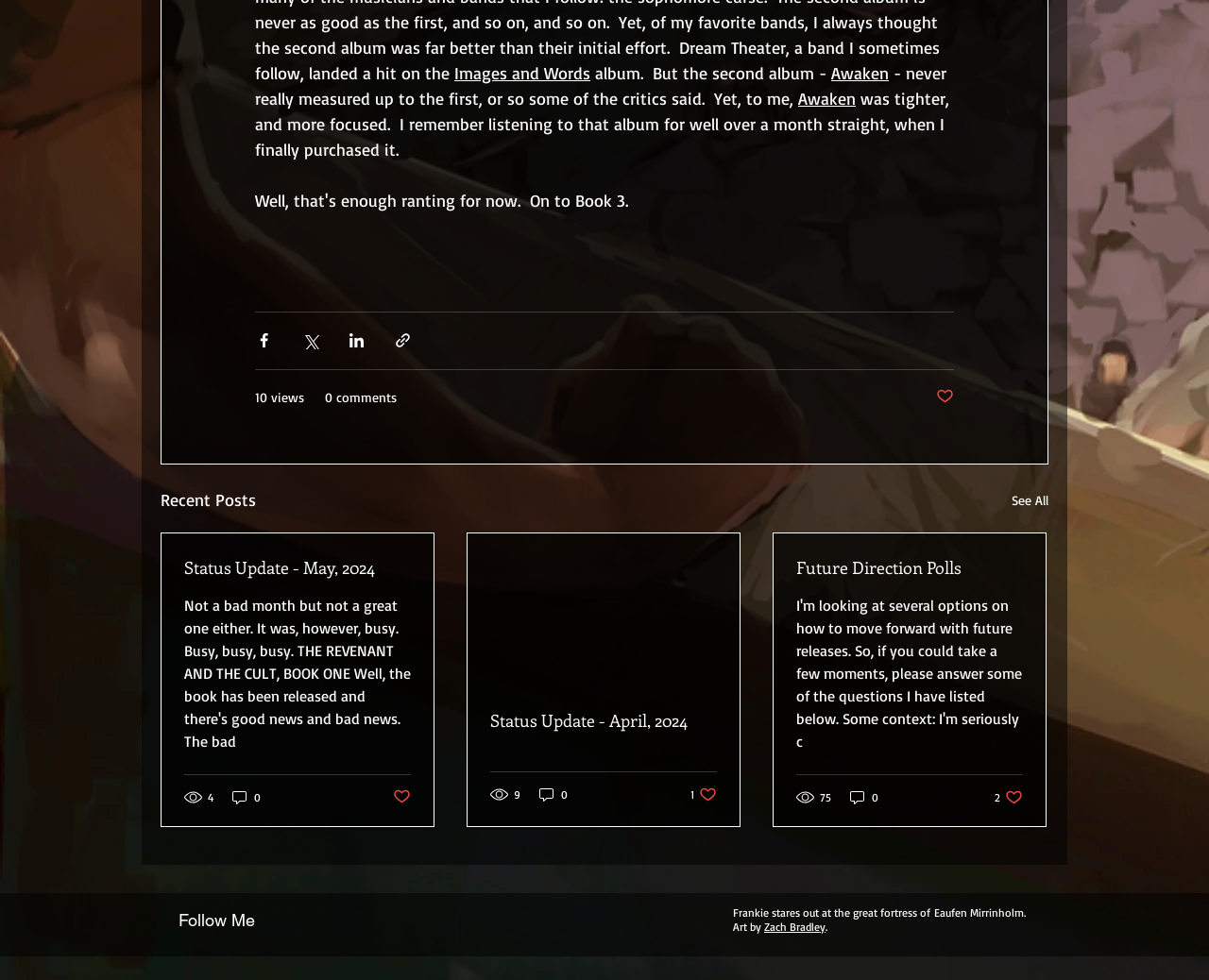Identify the bounding box coordinates of the section to be clicked to complete the task described by the following instruction: "Share via Facebook". The coordinates should be four float numbers between 0 and 1, formatted as [left, top, right, bottom].

[0.211, 0.339, 0.226, 0.357]